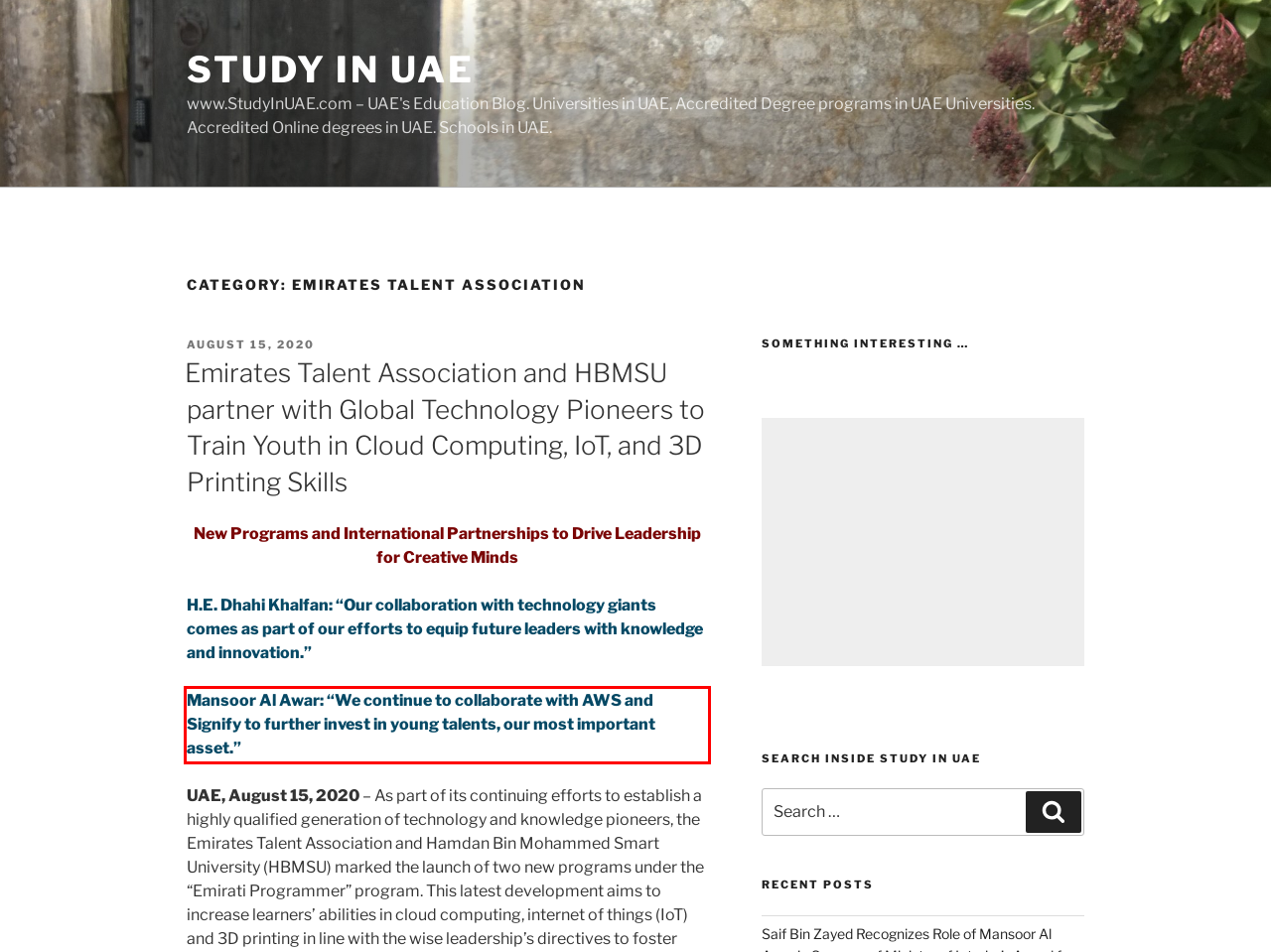By examining the provided screenshot of a webpage, recognize the text within the red bounding box and generate its text content.

Mansoor Al Awar: “We continue to collaborate with AWS and Signify to further invest in young talents, our most important asset.”